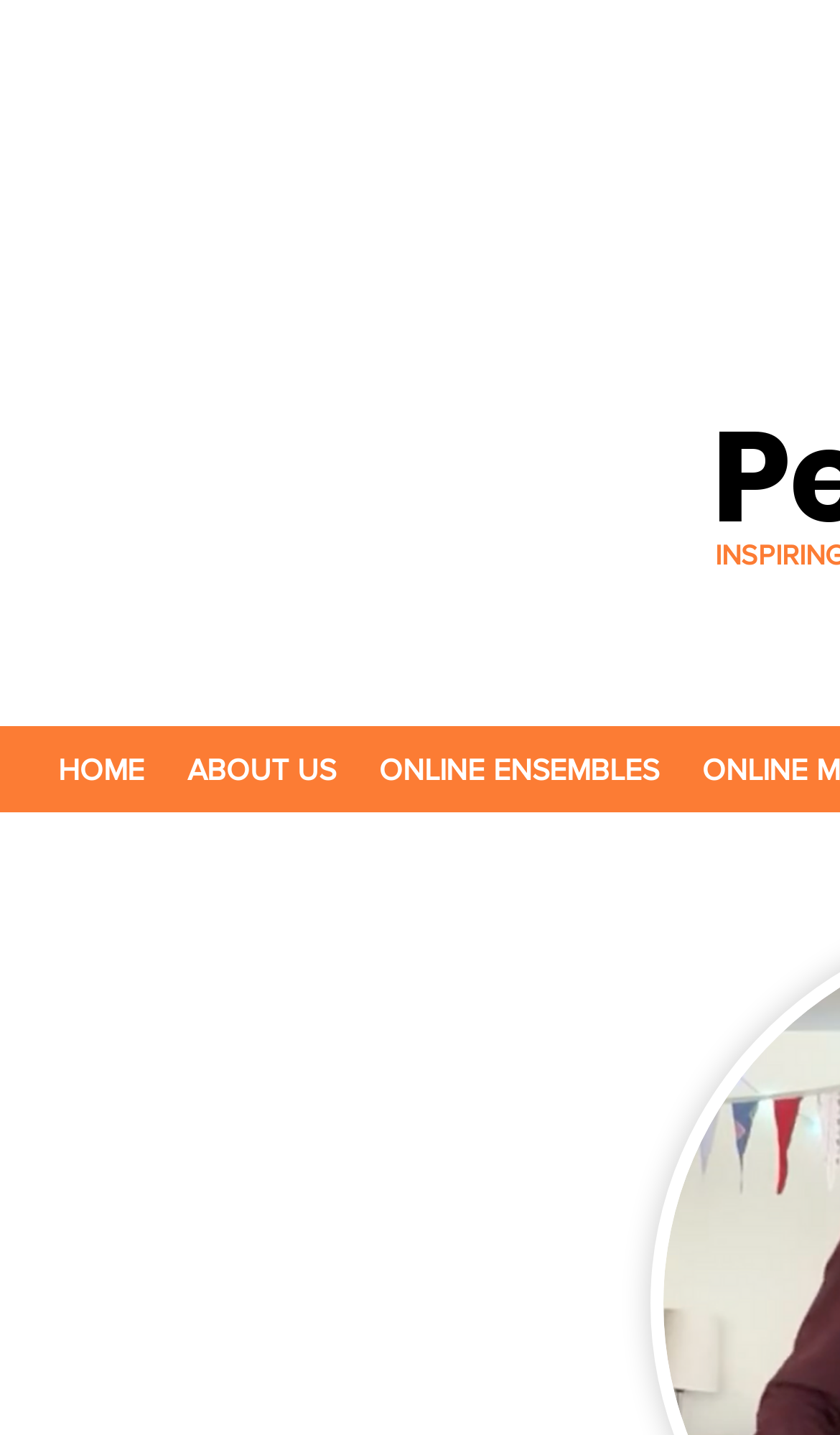Identify the bounding box coordinates for the UI element described as: "HOME".

[0.044, 0.514, 0.197, 0.559]